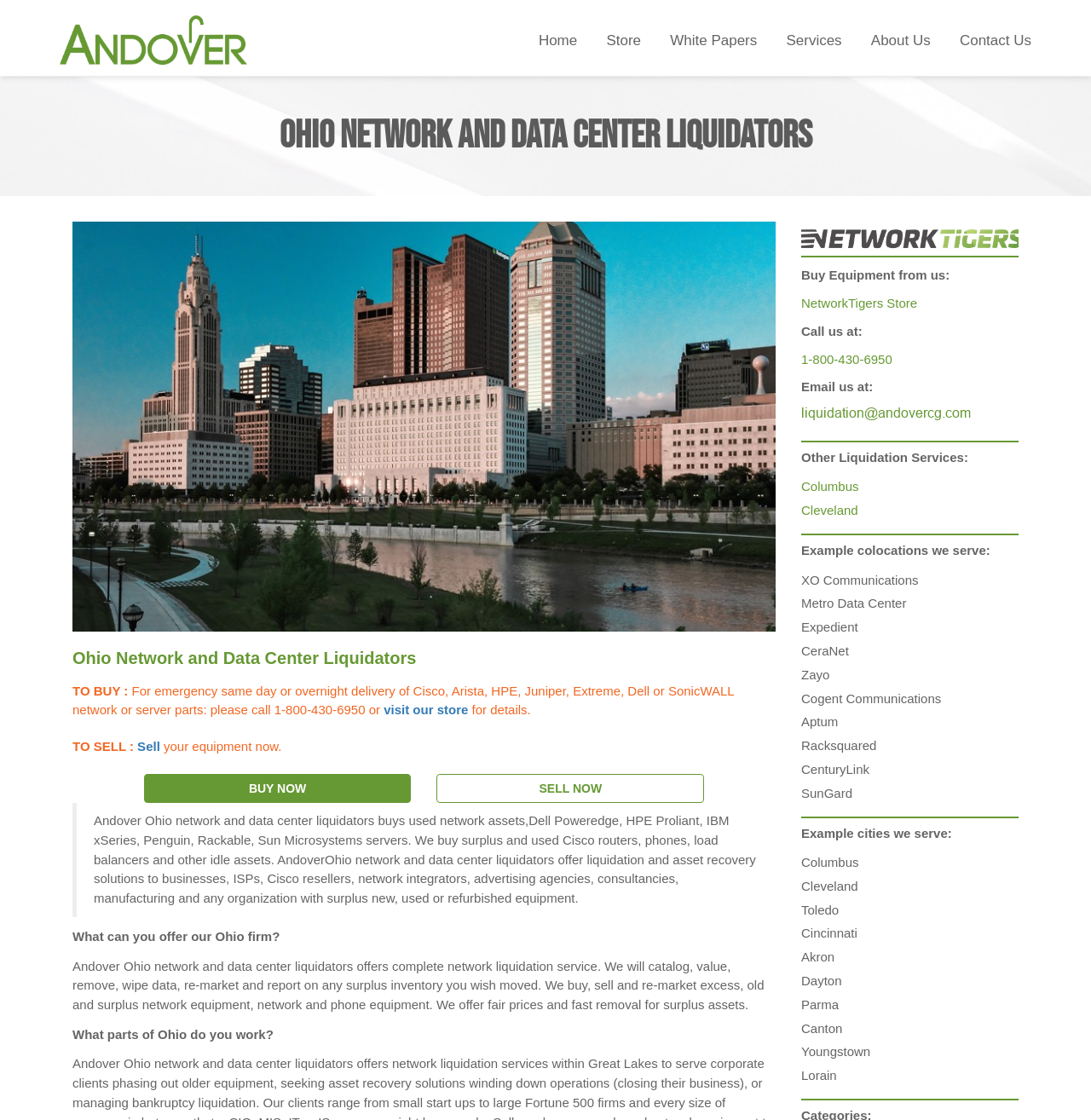What is the primary heading on this webpage?

Ohio Network and Data Center Liquidators